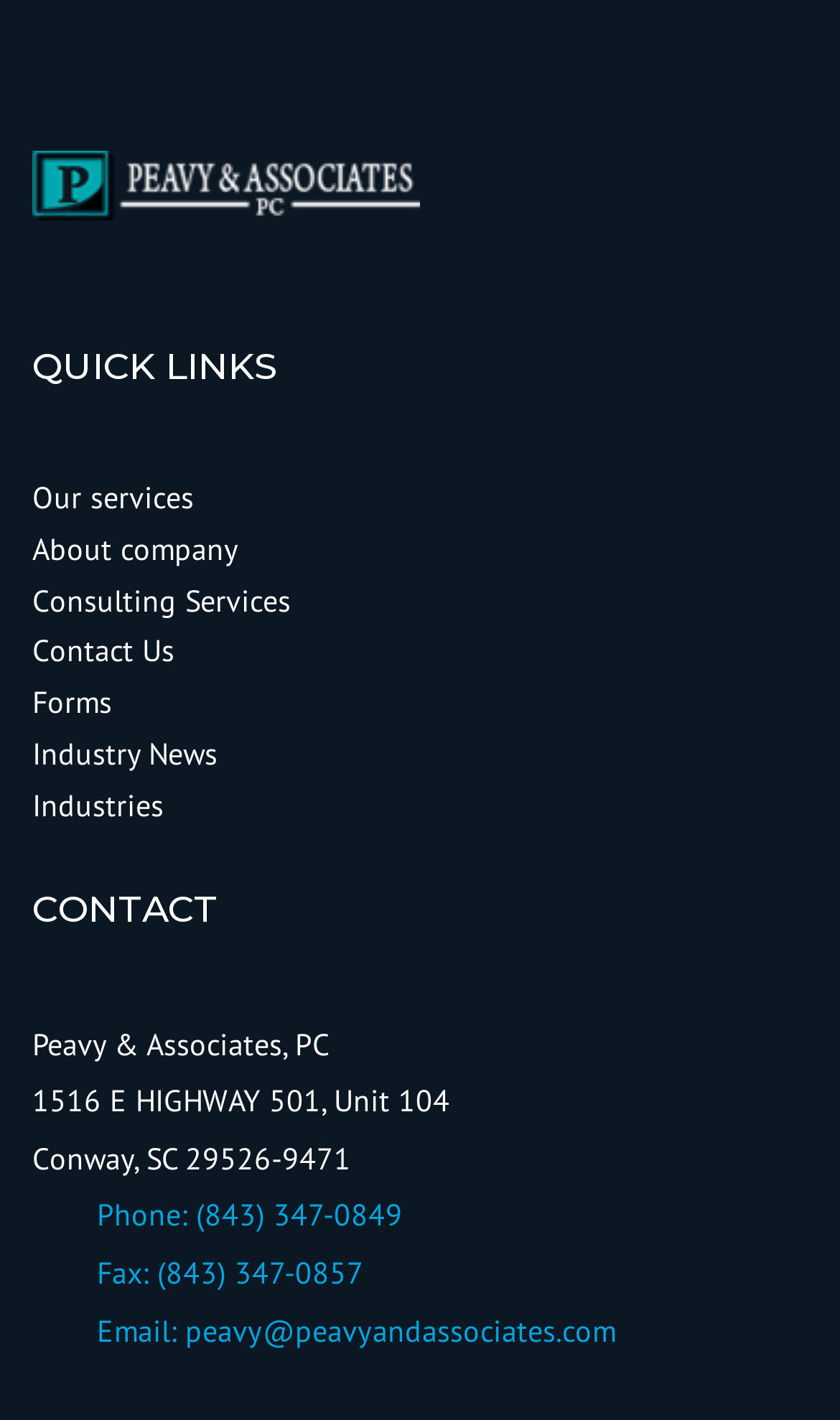What is the company name?
Please provide a single word or phrase answer based on the image.

Peavy & Associates, PC